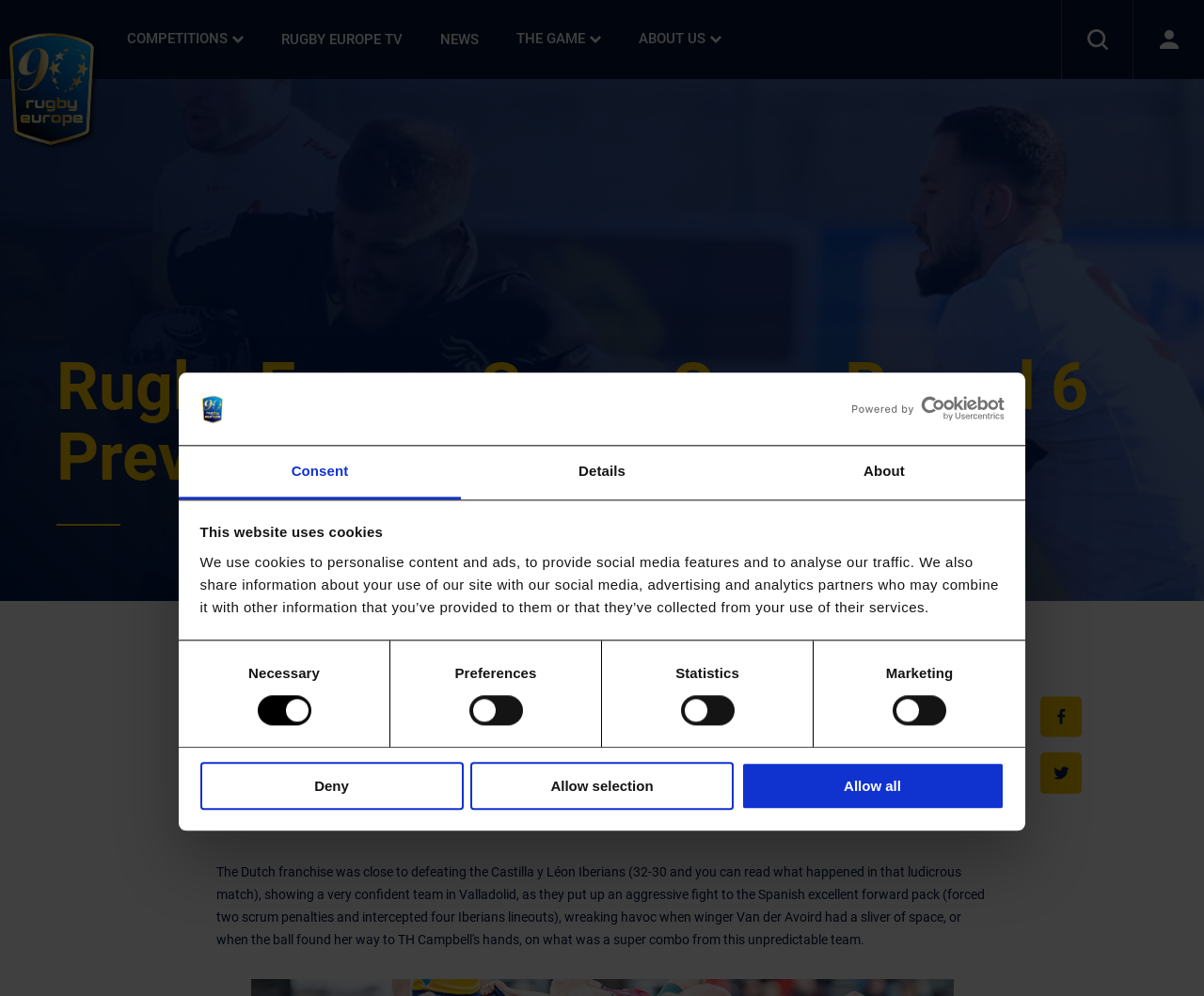Answer in one word or a short phrase: 
What is the name of the TV channel mentioned on the webpage?

Rugby Europe TV